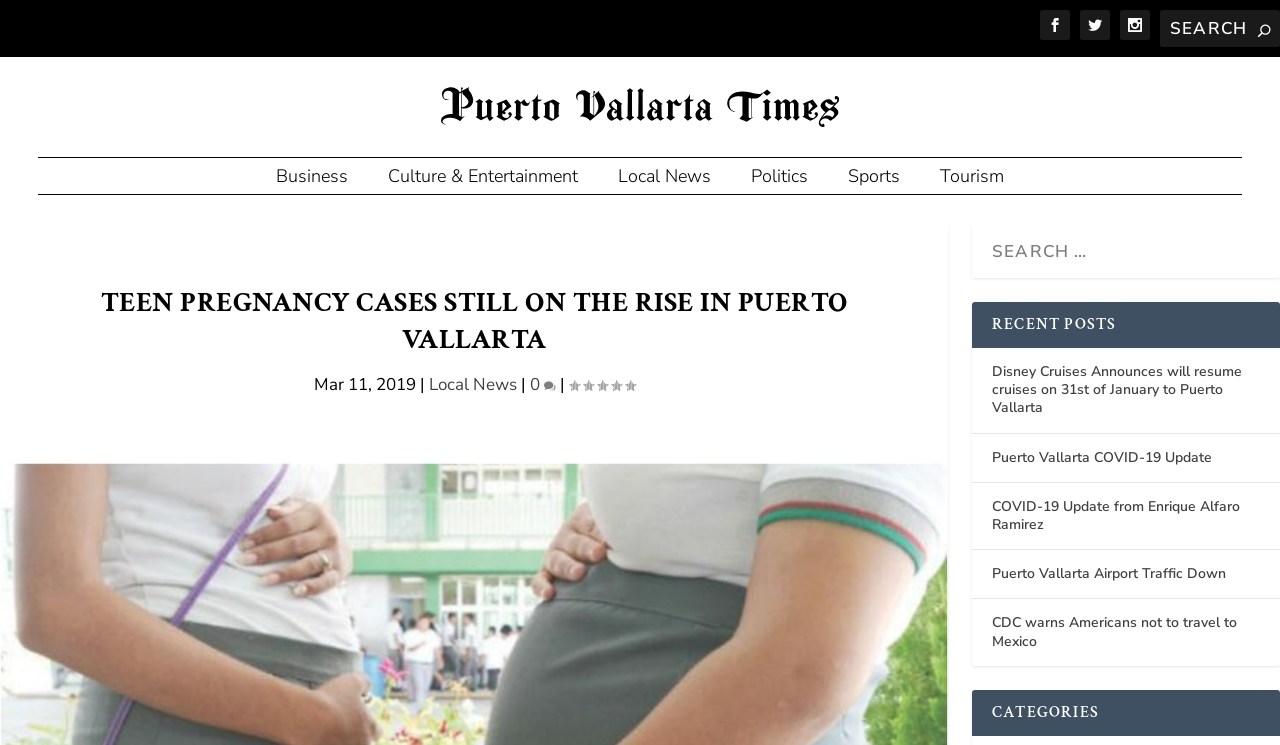Locate and generate the text content of the webpage's heading.

TEEN PREGNANCY CASES STILL ON THE RISE IN PUERTO VALLARTA